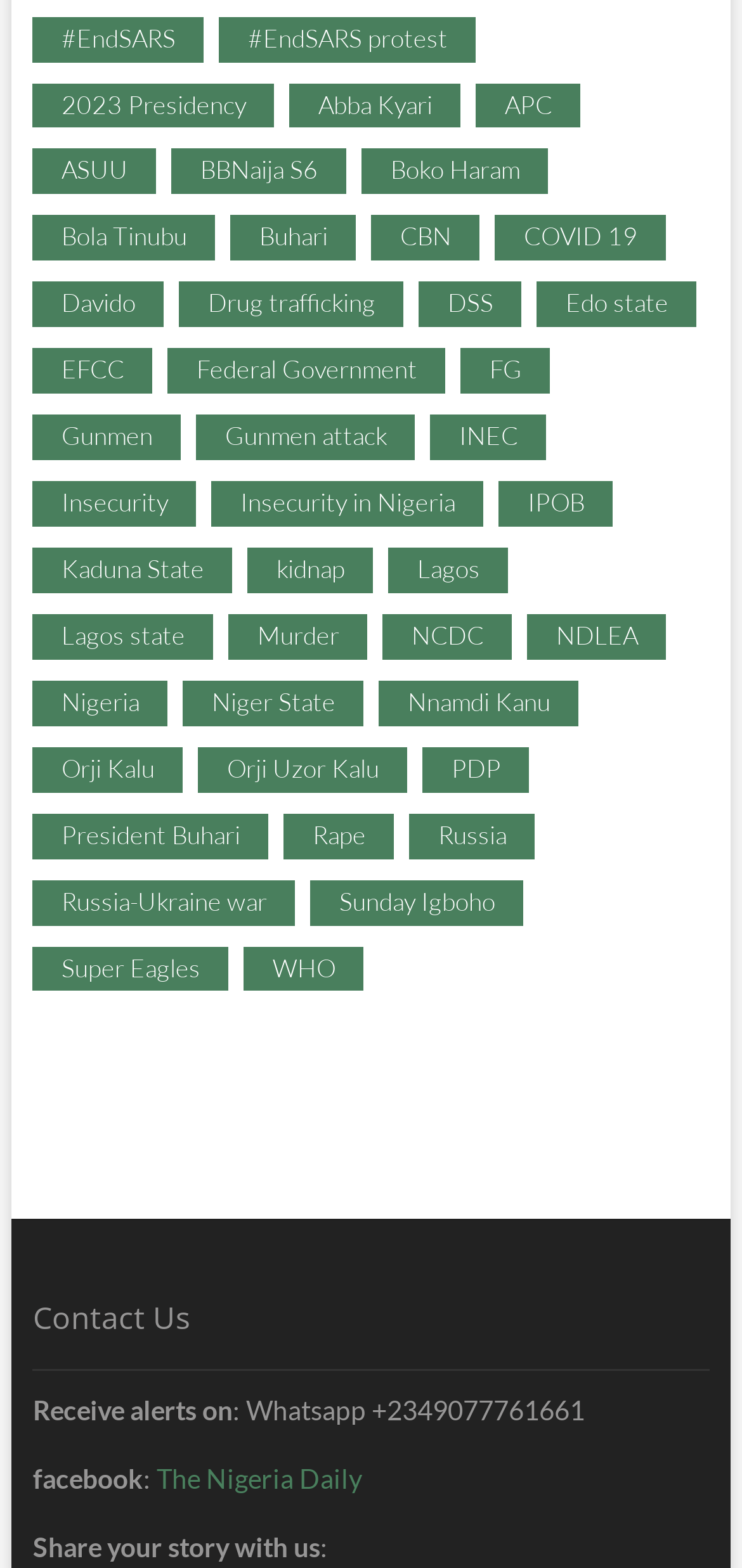Using the provided element description: "CR Bike Park Society", identify the bounding box coordinates. The coordinates should be four floats between 0 and 1 in the order [left, top, right, bottom].

None